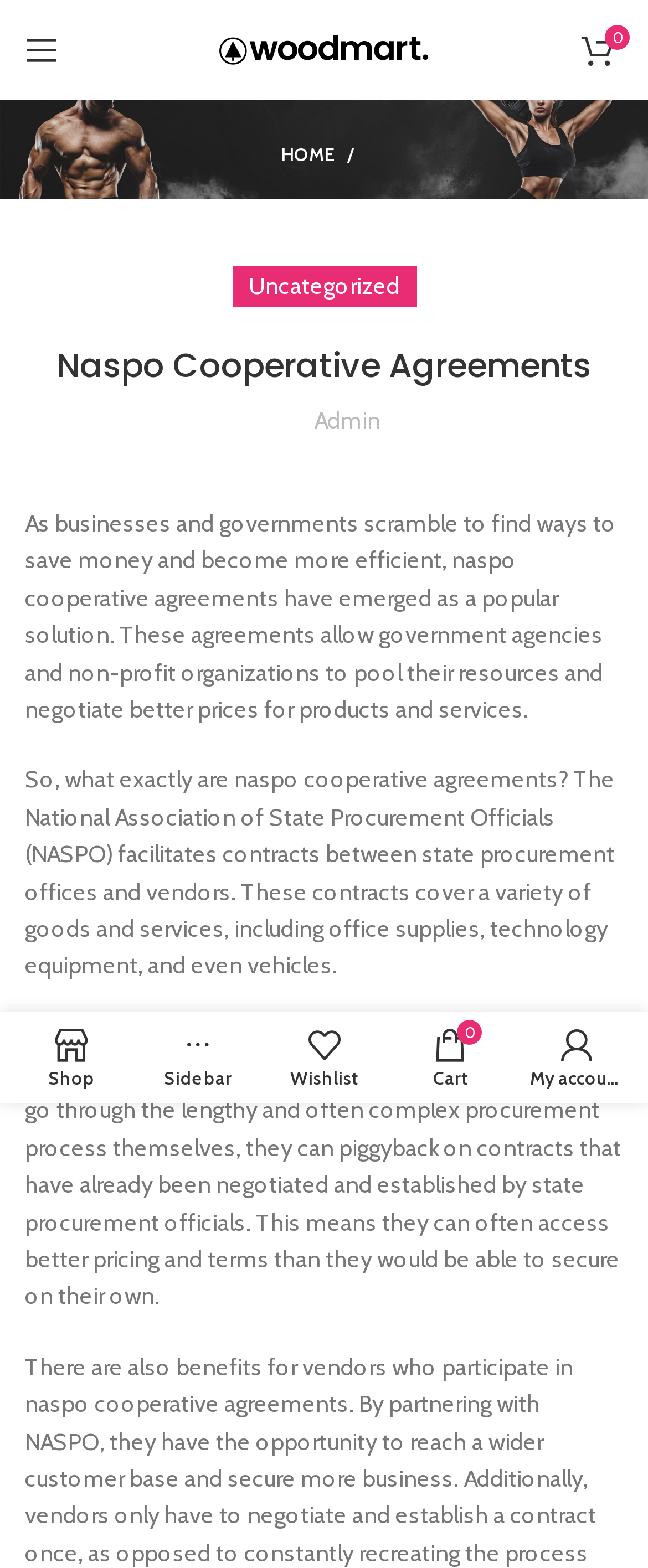Locate the bounding box coordinates of the clickable region necessary to complete the following instruction: "Access My account". Provide the coordinates in the format of four float numbers between 0 and 1, i.e., [left, top, right, bottom].

[0.792, 0.65, 0.987, 0.698]